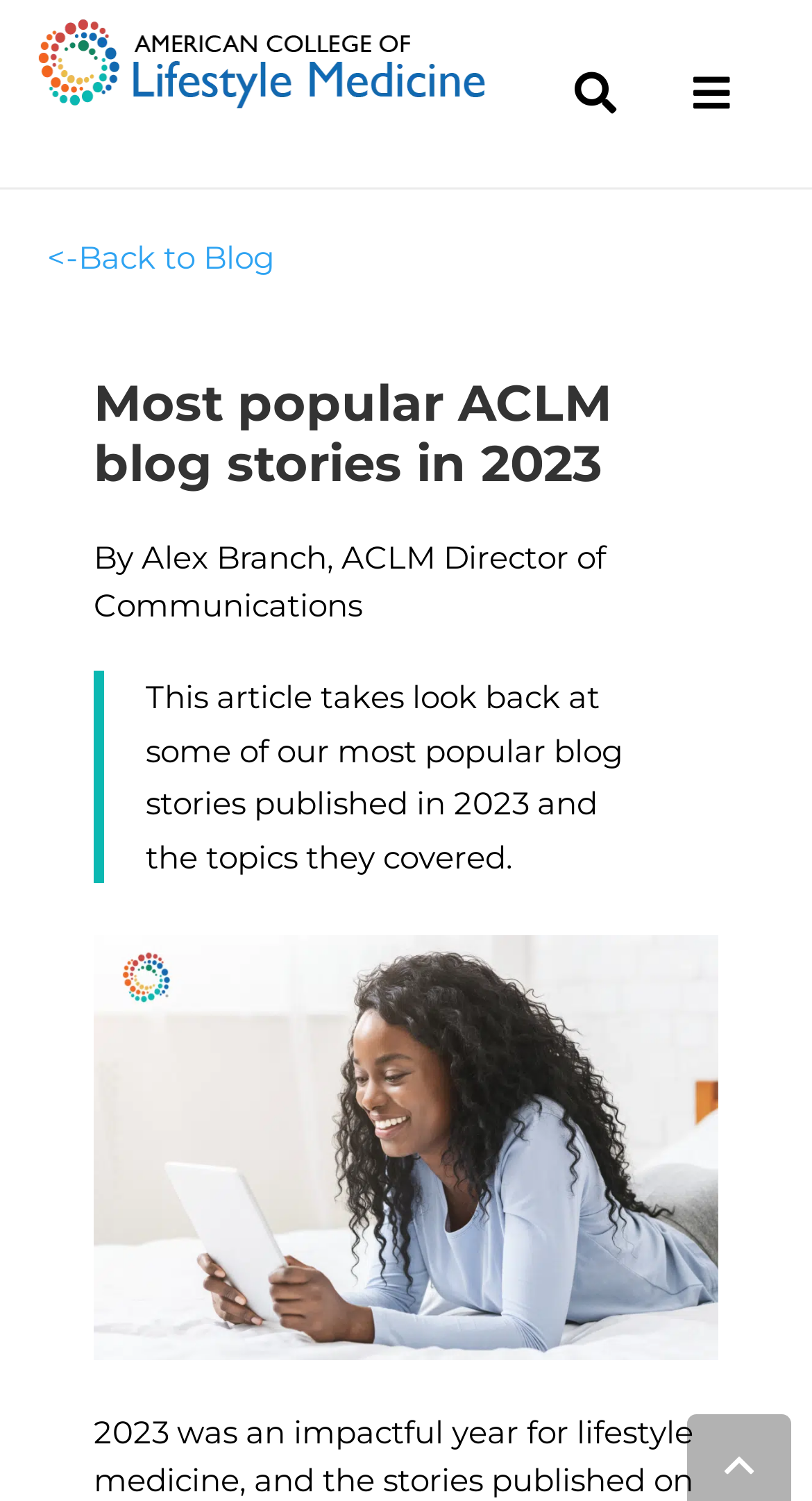Using the provided element description: "<-Back to Blog", identify the bounding box coordinates. The coordinates should be four floats between 0 and 1 in the order [left, top, right, bottom].

[0.058, 0.157, 0.337, 0.184]